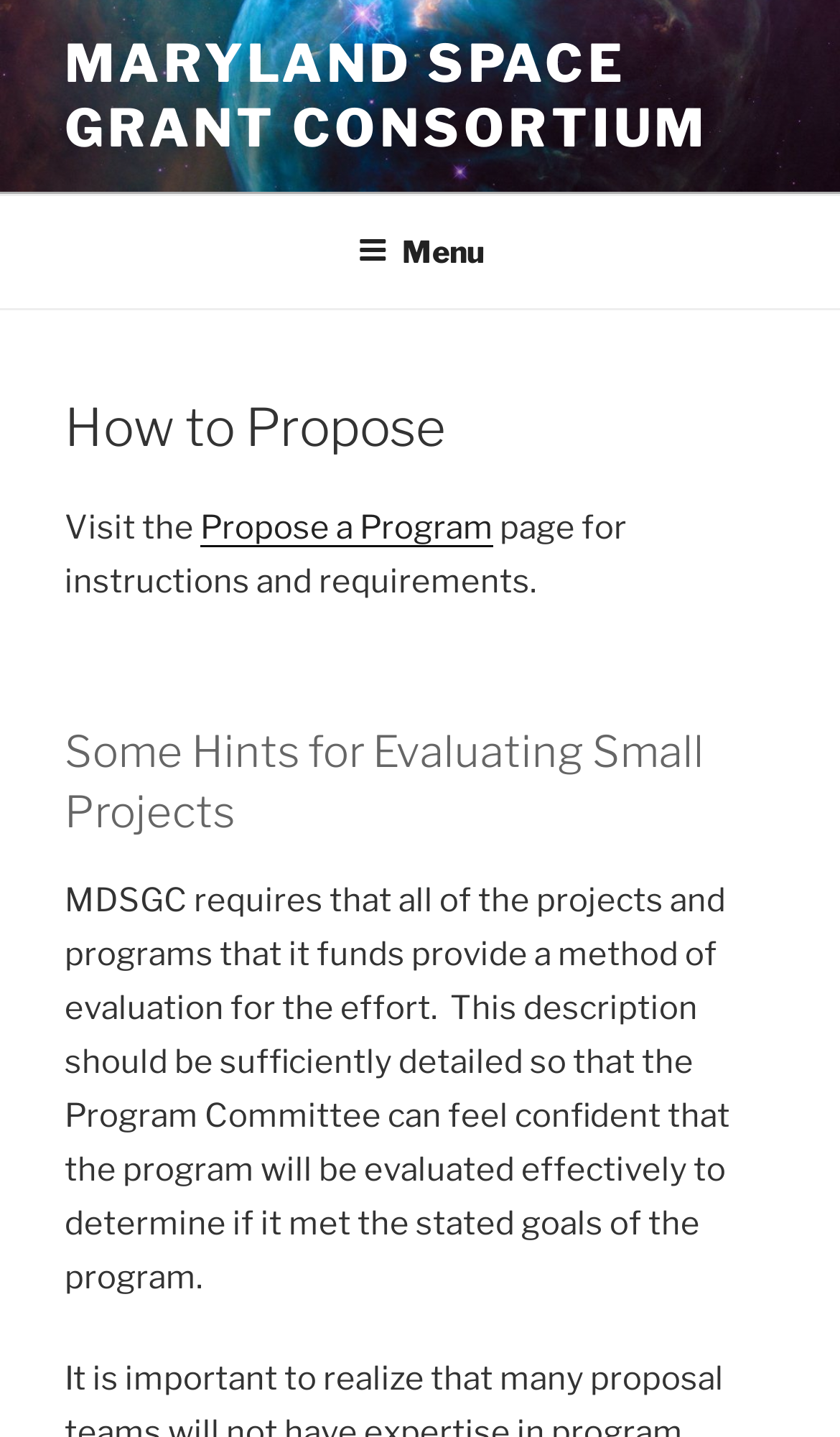What is the focus of the 'Some Hints for Evaluating Small Projects' section?
Using the image as a reference, deliver a detailed and thorough answer to the question.

The 'Some Hints for Evaluating Small Projects' section is a heading on the webpage, which suggests that it provides guidance or tips for evaluating small projects, likely in the context of the Maryland Space Grant Consortium's programs.